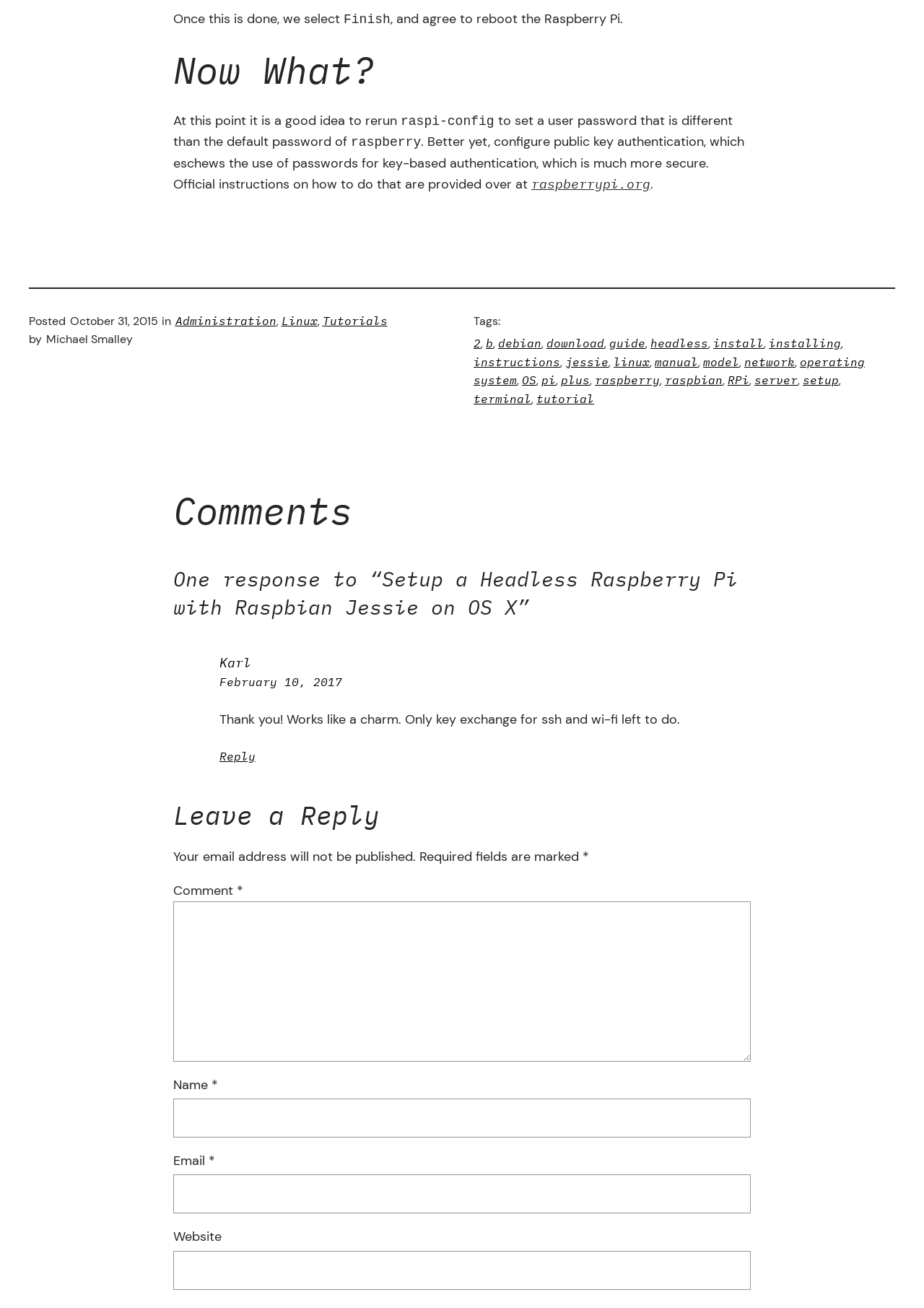What is the title of the article?
Please give a detailed answer to the question using the information shown in the image.

The title of the article can be found in the content of the webpage, which is 'Setup a Headless Raspberry Pi with Raspbian Jessie on OS X'.